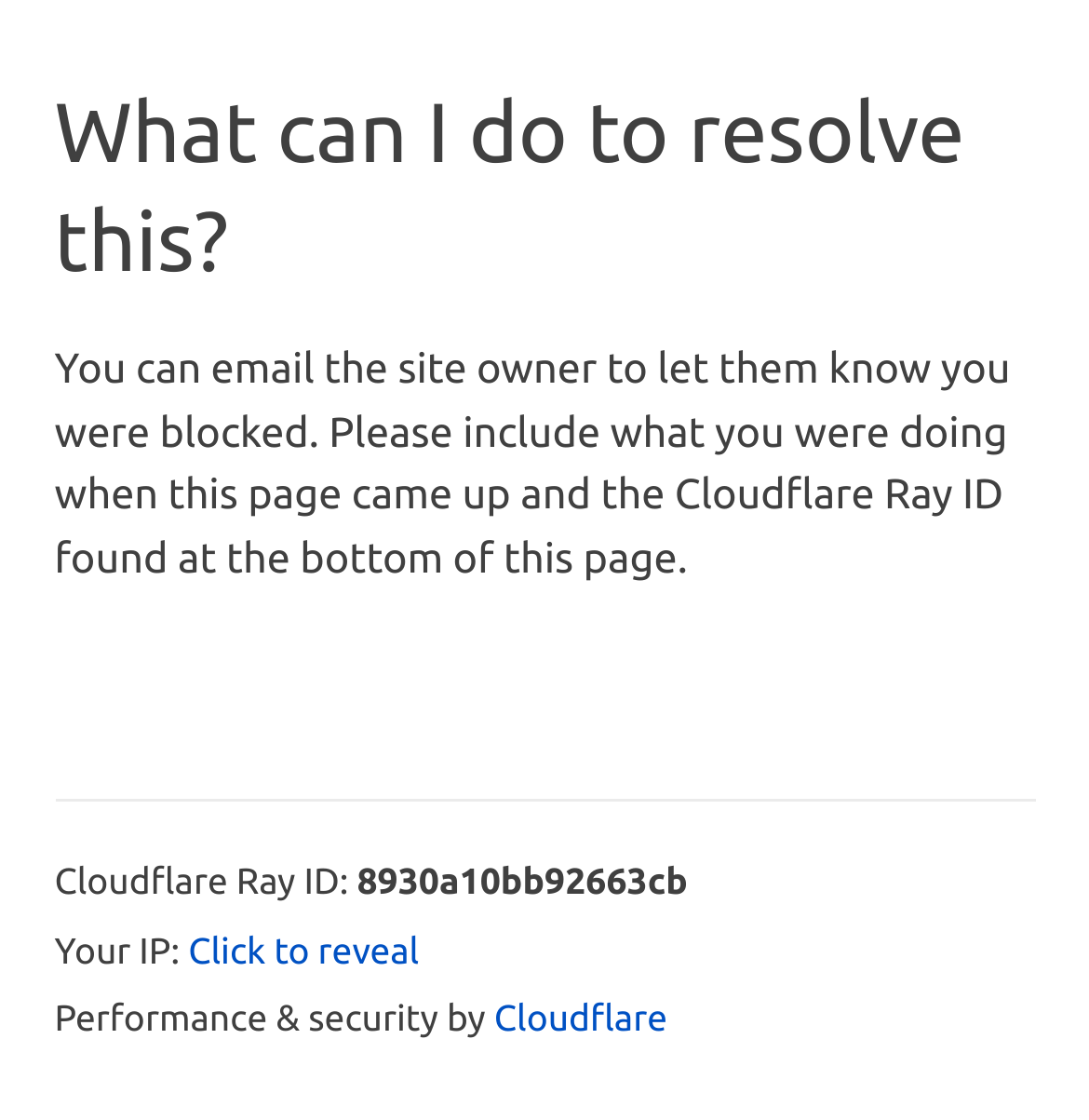Determine the bounding box of the UI component based on this description: "Cloudflare". The bounding box coordinates should be four float values between 0 and 1, i.e., [left, top, right, bottom].

[0.454, 0.894, 0.613, 0.929]